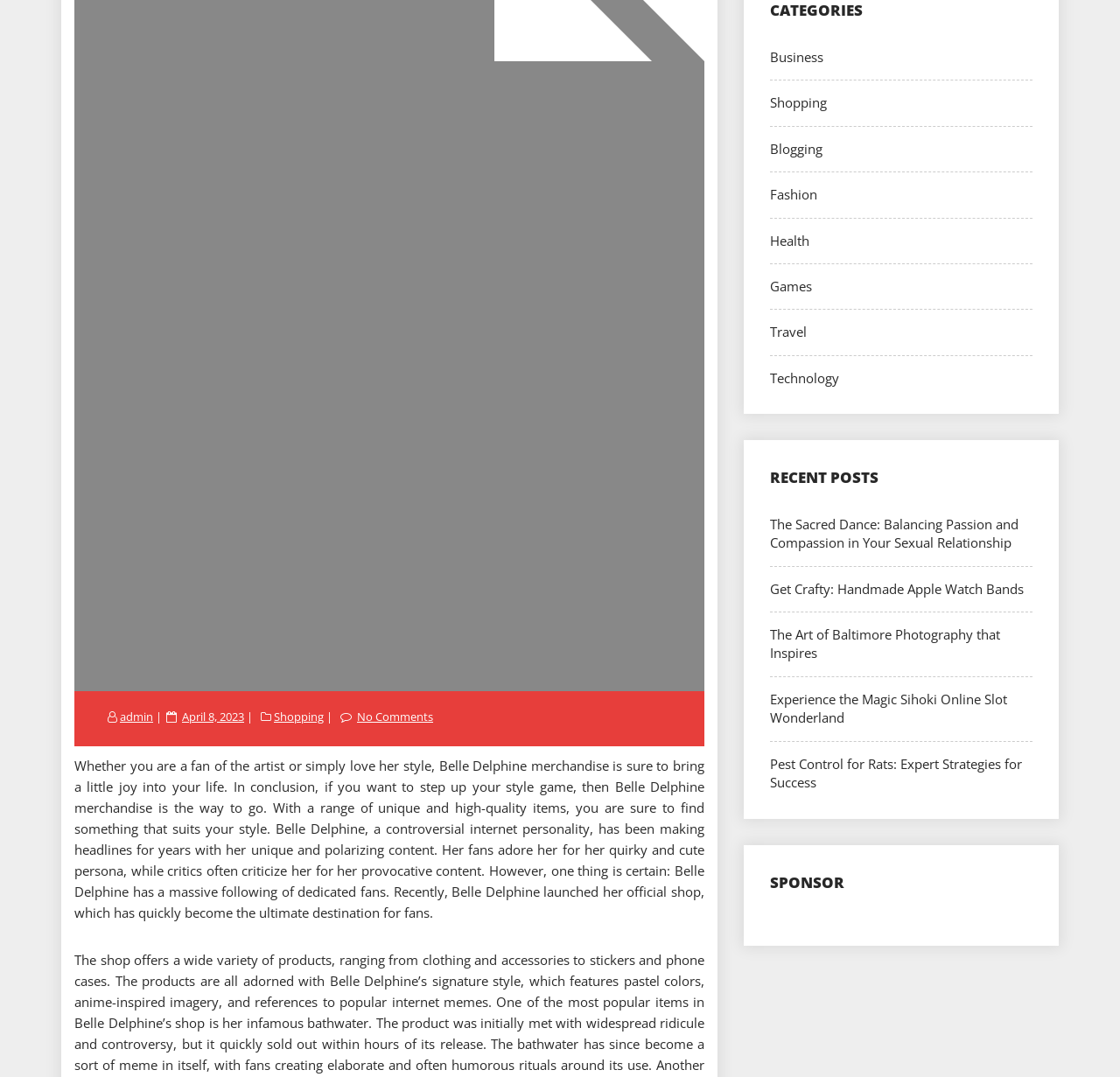Find the bounding box coordinates corresponding to the UI element with the description: "April 8, 2023". The coordinates should be formatted as [left, top, right, bottom], with values as floats between 0 and 1.

[0.16, 0.658, 0.22, 0.673]